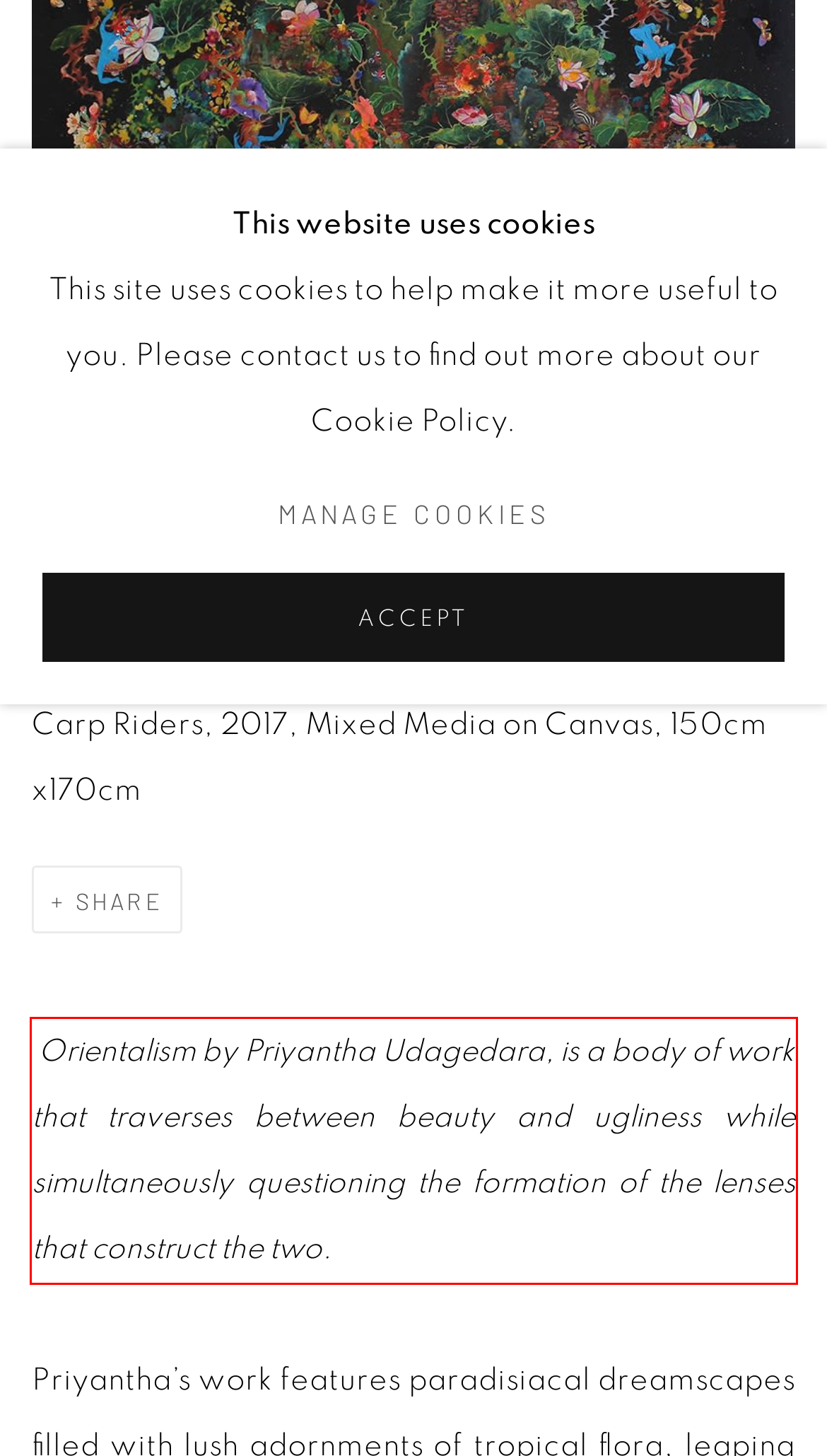You are given a webpage screenshot with a red bounding box around a UI element. Extract and generate the text inside this red bounding box.

Orientalism by Priyantha Udagedara, is a body of work that traverses between beauty and ugliness while simultaneously questioning the formation of the lenses that construct the two.